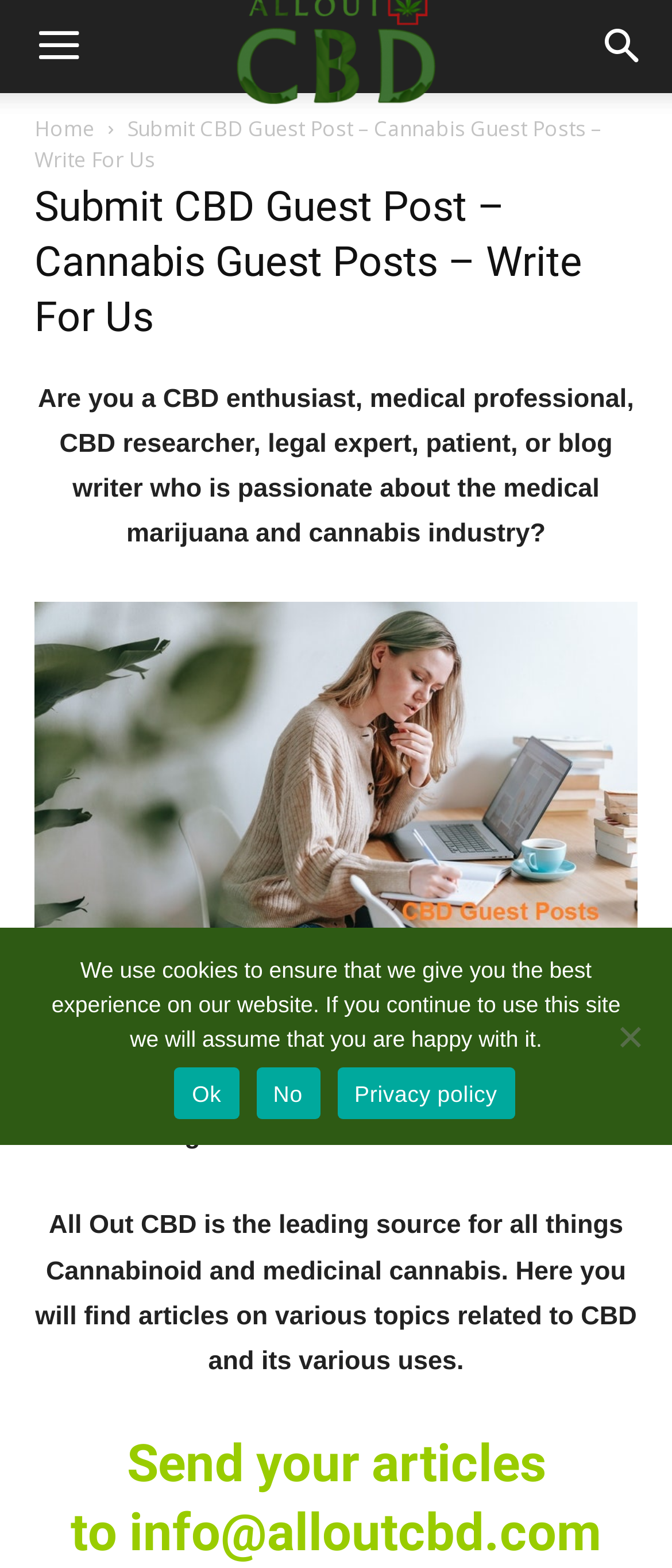Based on the image, provide a detailed and complete answer to the question: 
What is the purpose of the website?

Based on the webpage content, it appears that the website is dedicated to accepting guest posts related to CBD and cannabis. The heading 'Submit CBD Guest Post – Cannabis Guest Posts – Write For Us' and the text 'We invite you to share informative articles with our readers...' suggest that the website is a platform for individuals to share their knowledge and expertise in the field.